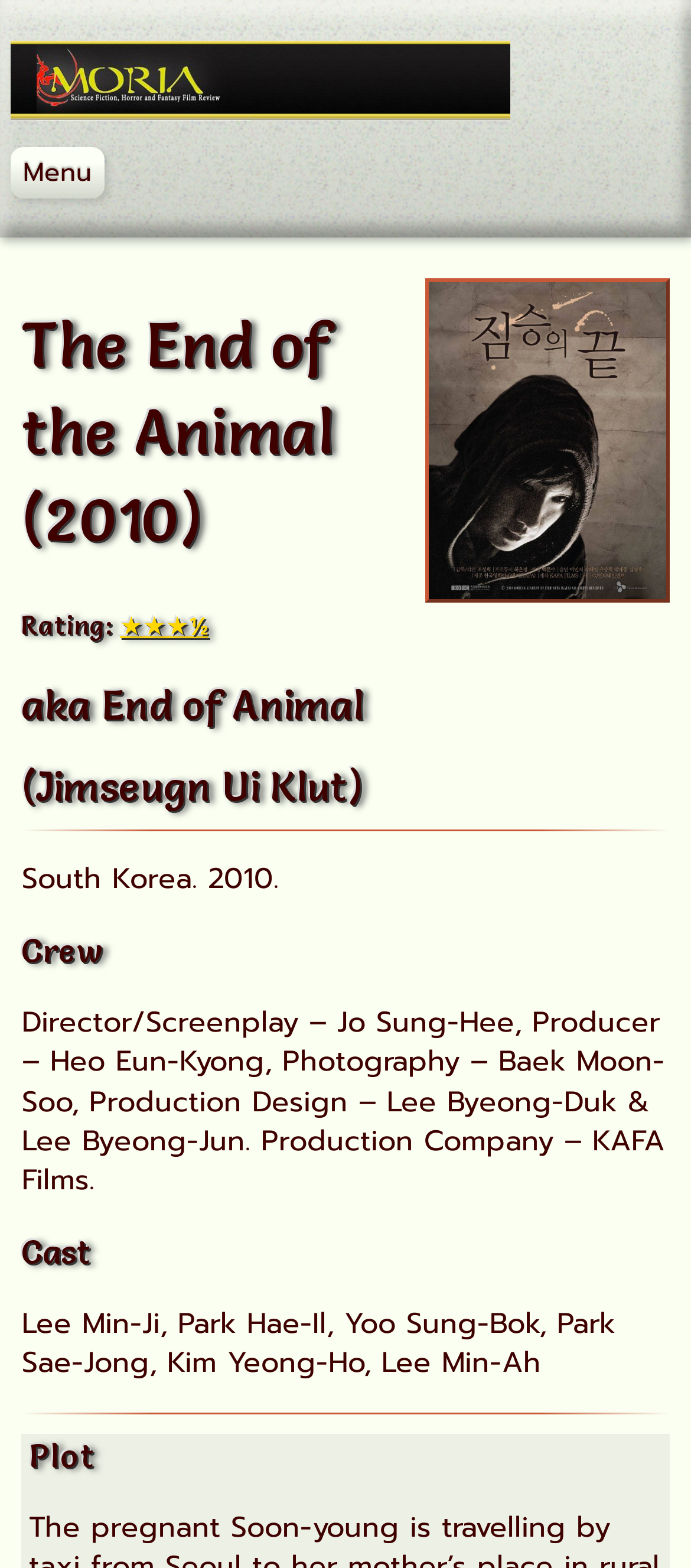What is the country of origin of the film?
Answer the question with detailed information derived from the image.

I found the country of origin by looking at the text 'South Korea. 2010.' which is located below the film title and above the 'Crew' section.